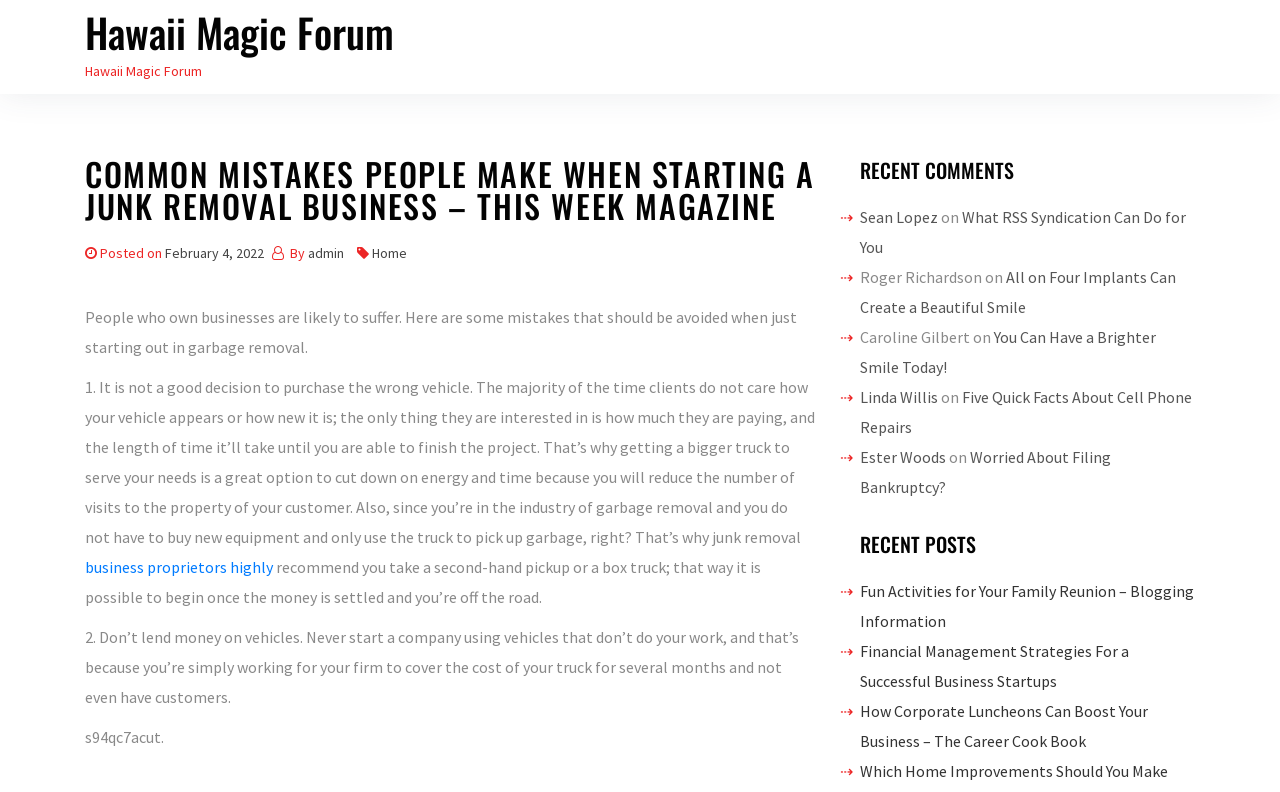Can you find the bounding box coordinates for the element to click on to achieve the instruction: "Visit the homepage"?

[0.291, 0.308, 0.318, 0.331]